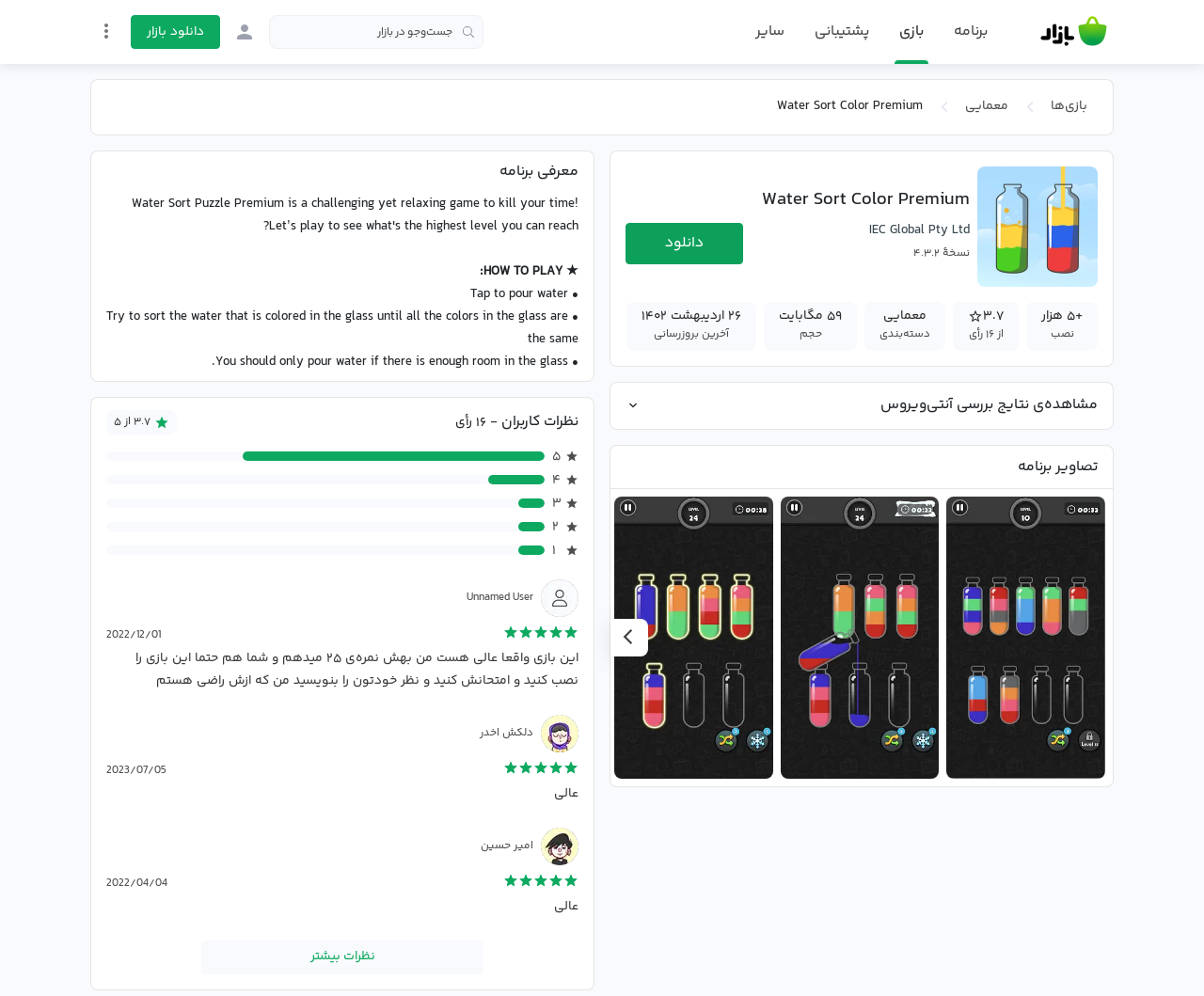Summarize the webpage with intricate details.

This webpage appears to be a mobile game download page, specifically for the game "Water Sort Color Premium". 

At the top of the page, there is a header section with a "Bazaar" logo and a few links, including "پشتیبانی" (support) and "ورود به بازار" (enter the market). Below this, there is a search bar and a few more links, including "دانلود بازار" (download market) and "بازی‌ها" (games).

The main content of the page is dedicated to the game "Water Sort Color Premium". There is a large image of the game's logo, followed by a brief description and some details about the game, including its version, size, and last update date. 

Below this, there is a table with some ratings and statistics about the game, including the number of installations, ratings, and category. 

The page also features a section with screenshots of the game, followed by a section with user reviews and ratings. Each review includes the user's name, rating, and a brief comment about the game. 

At the bottom of the page, there is a button to view more reviews.